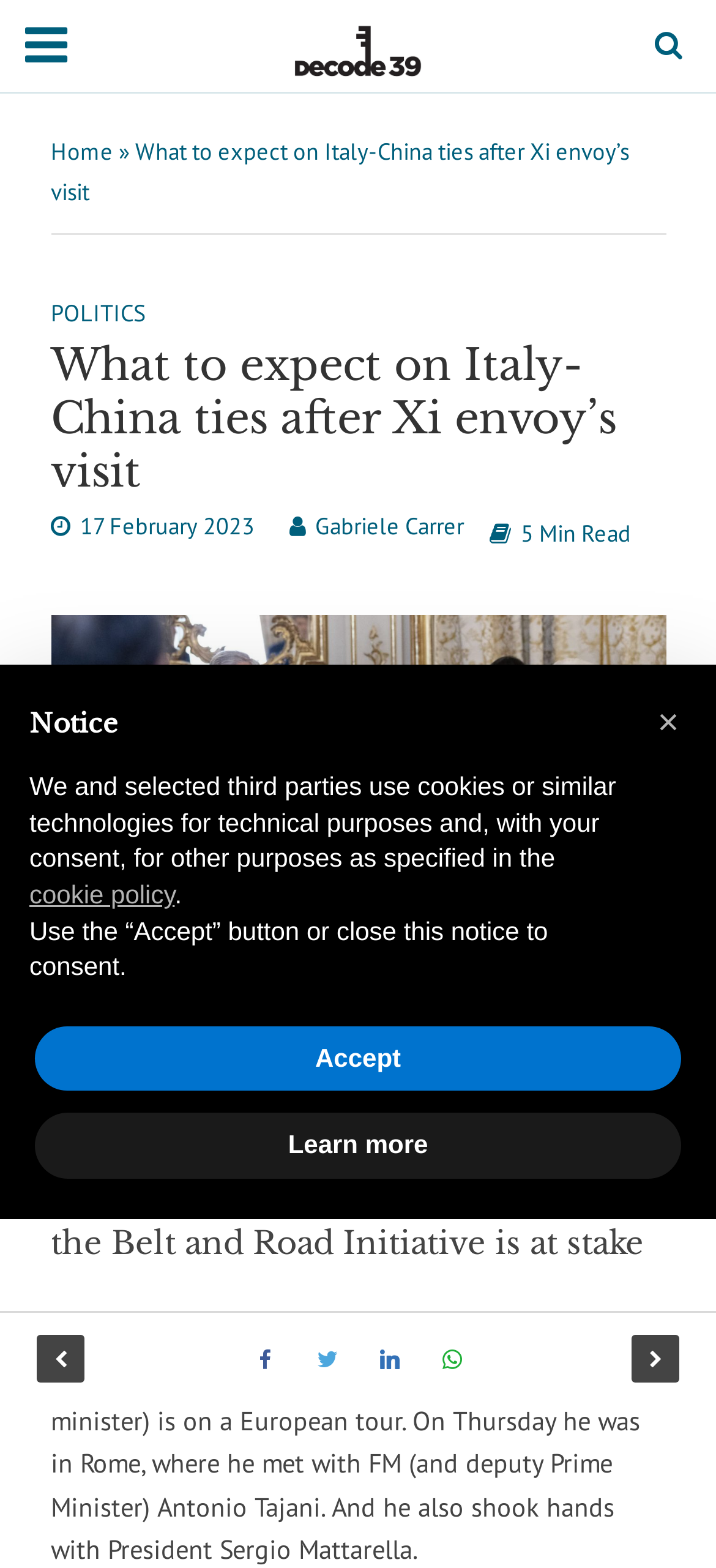Can you pinpoint the bounding box coordinates for the clickable element required for this instruction: "Read article about Italy-China ties"? The coordinates should be four float numbers between 0 and 1, i.e., [left, top, right, bottom].

[0.071, 0.087, 0.878, 0.131]